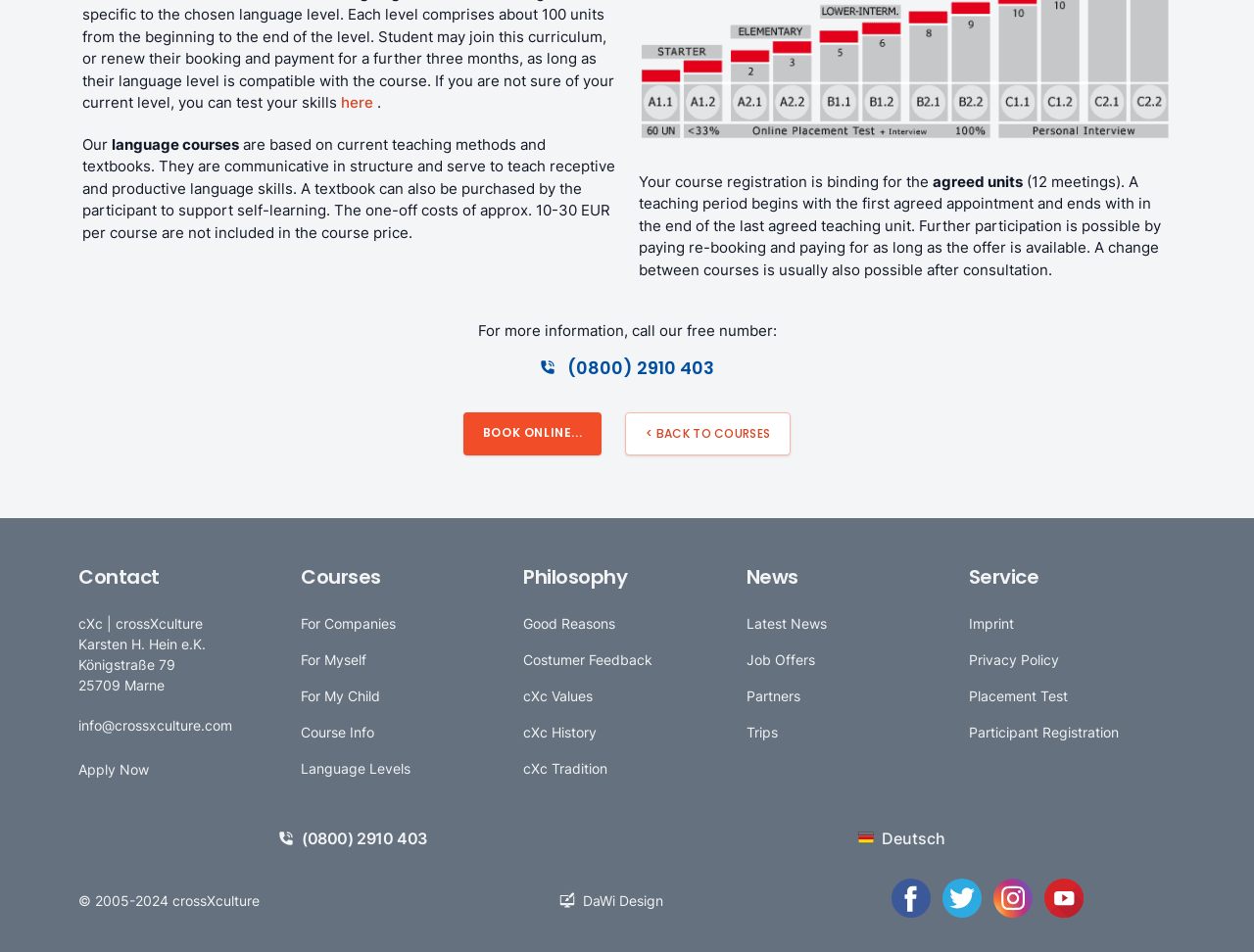Locate the bounding box coordinates of the element that needs to be clicked to carry out the instruction: "Go back to courses". The coordinates should be given as four float numbers ranging from 0 to 1, i.e., [left, top, right, bottom].

[0.499, 0.433, 0.631, 0.478]